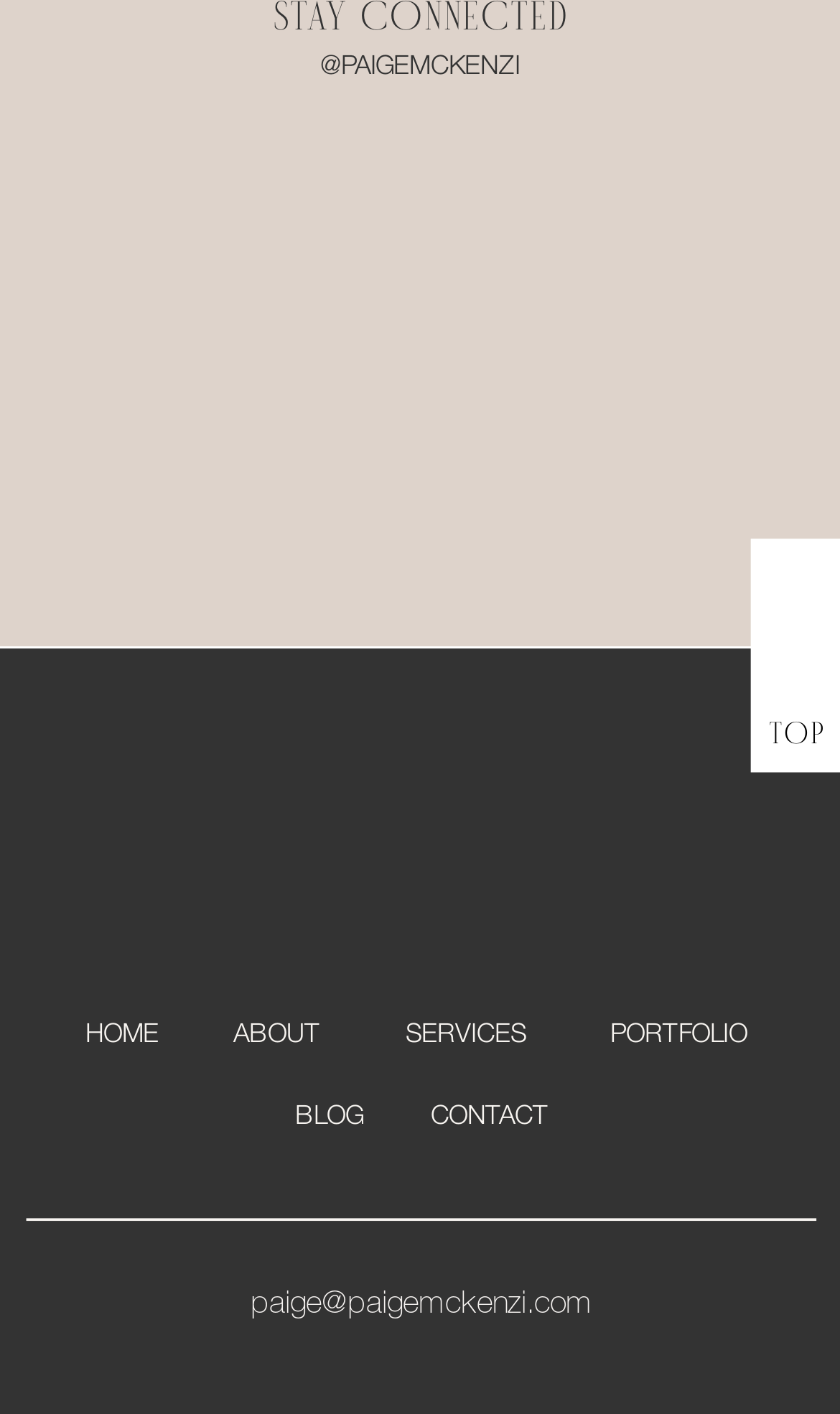What is the last main navigation link?
Your answer should be a single word or phrase derived from the screenshot.

CONTACT